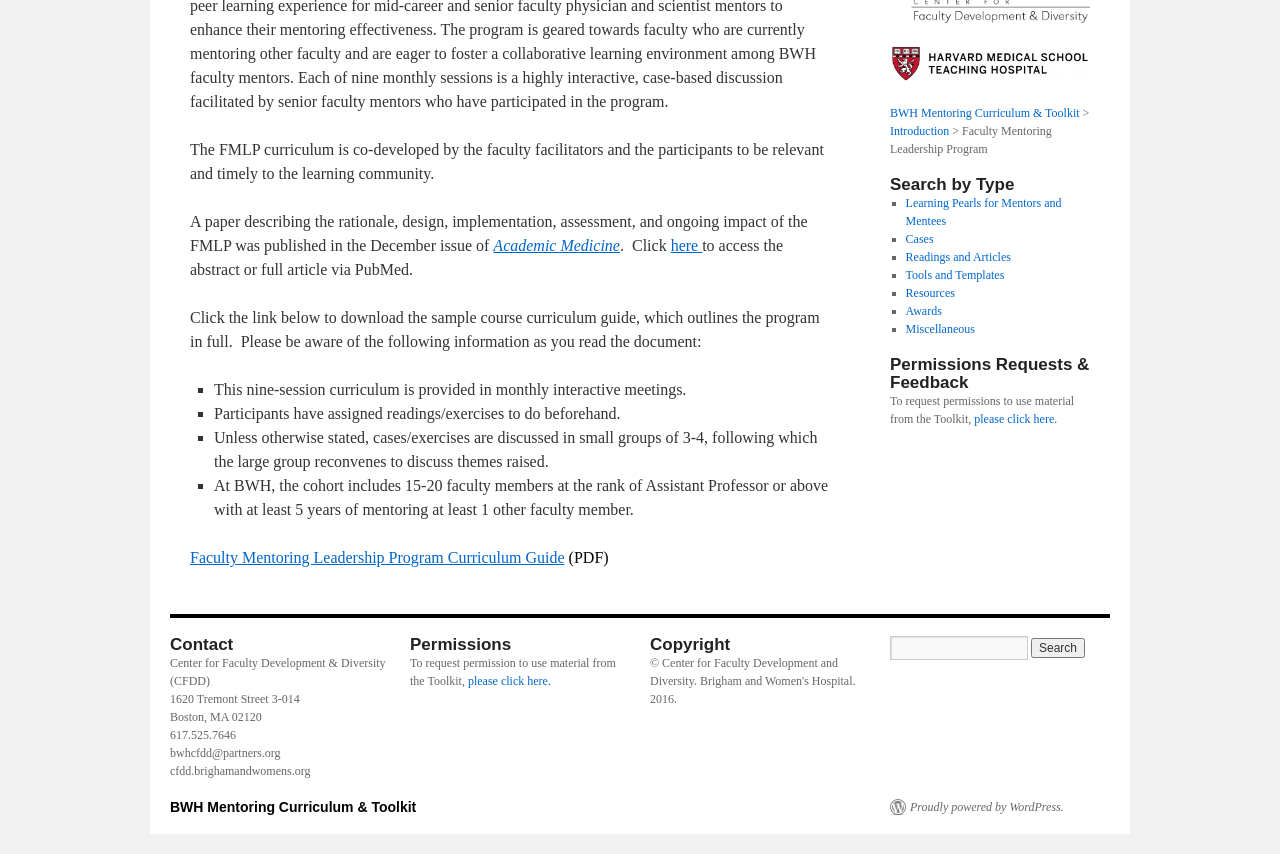Find the bounding box coordinates for the element described here: "Miscellaneous".

[0.707, 0.376, 0.762, 0.393]